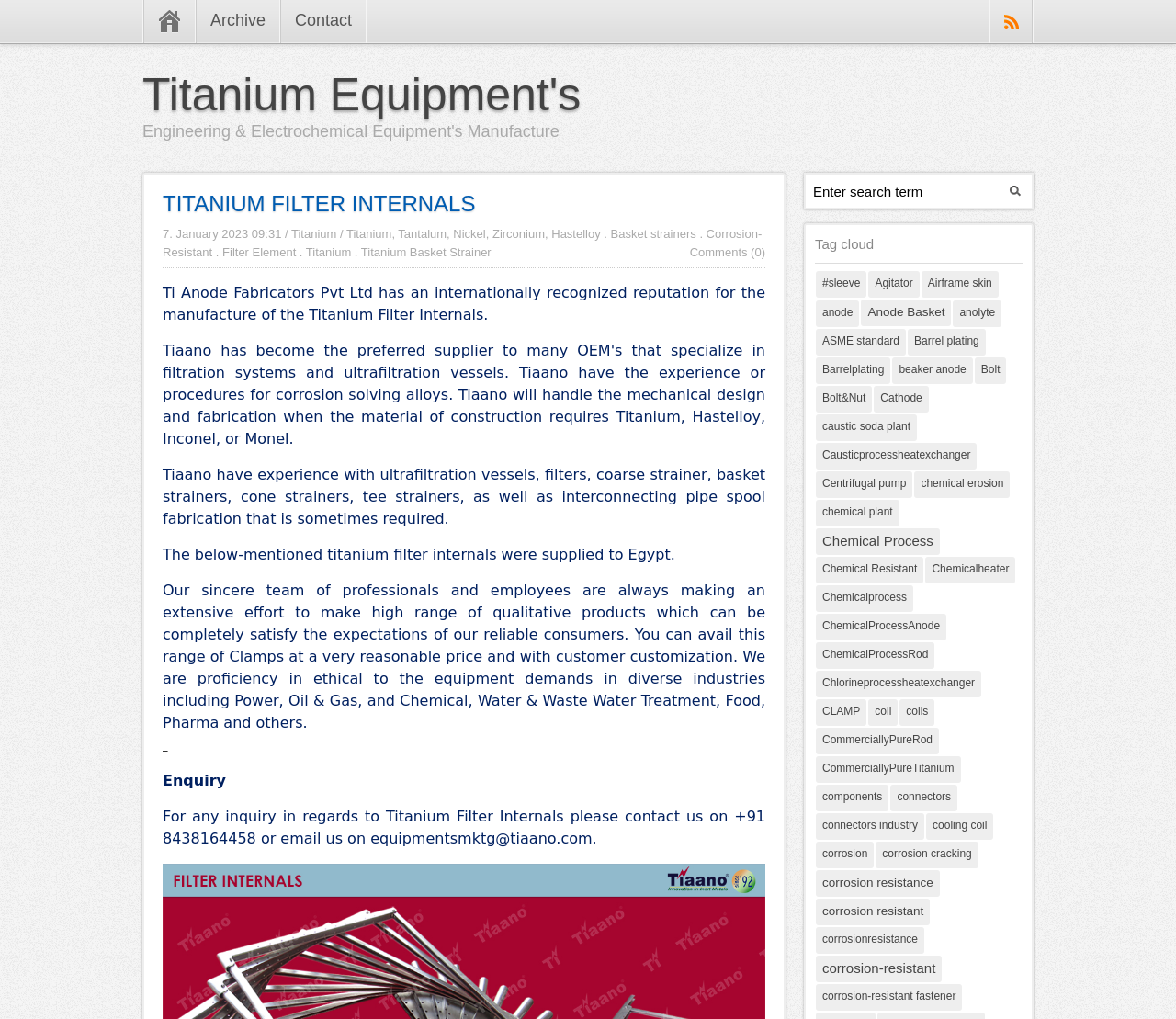Find and provide the bounding box coordinates for the UI element described with: "Titanium Basket Strainer".

[0.307, 0.24, 0.418, 0.254]